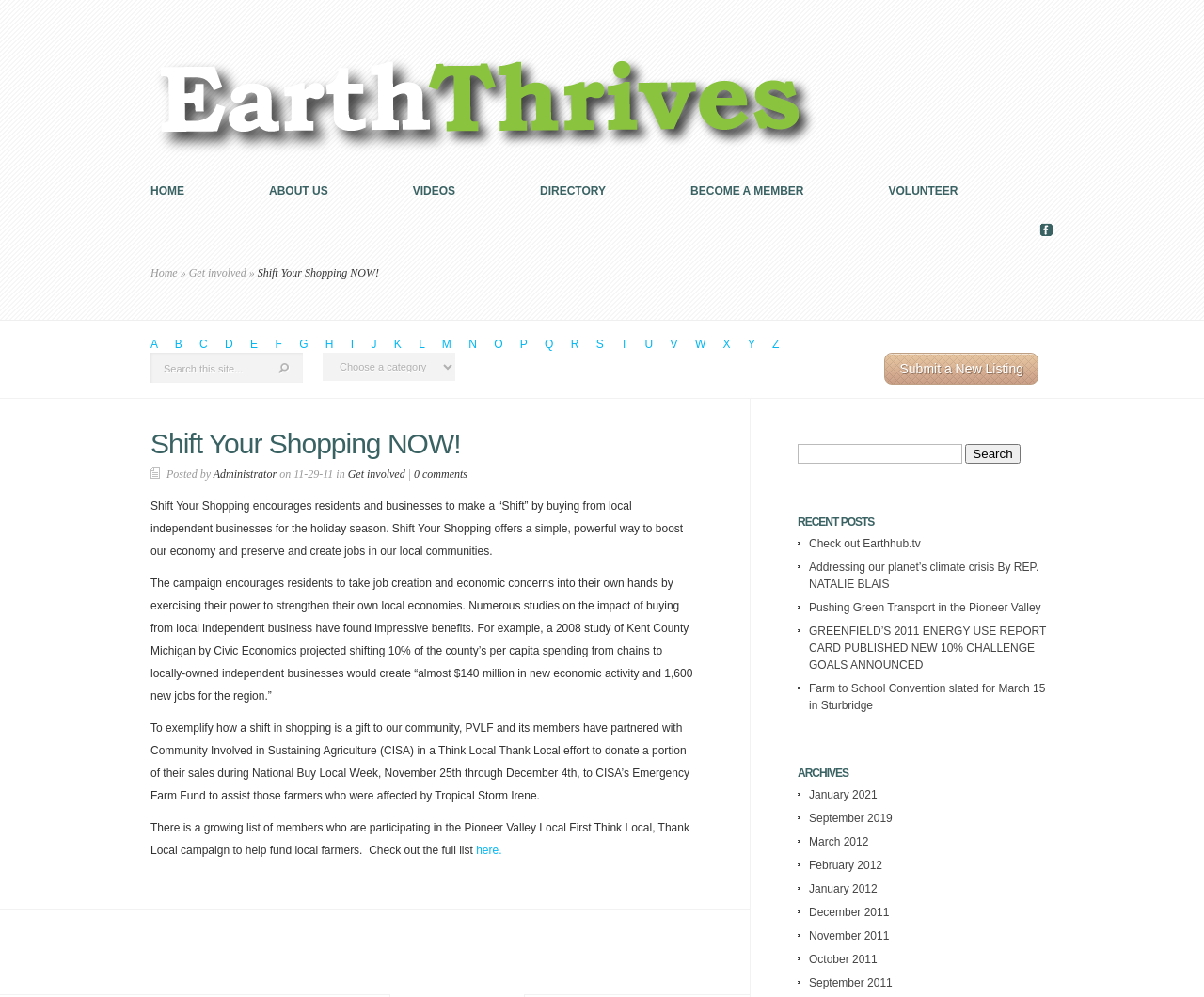Please indicate the bounding box coordinates for the clickable area to complete the following task: "Click on HOME". The coordinates should be specified as four float numbers between 0 and 1, i.e., [left, top, right, bottom].

[0.125, 0.185, 0.153, 0.198]